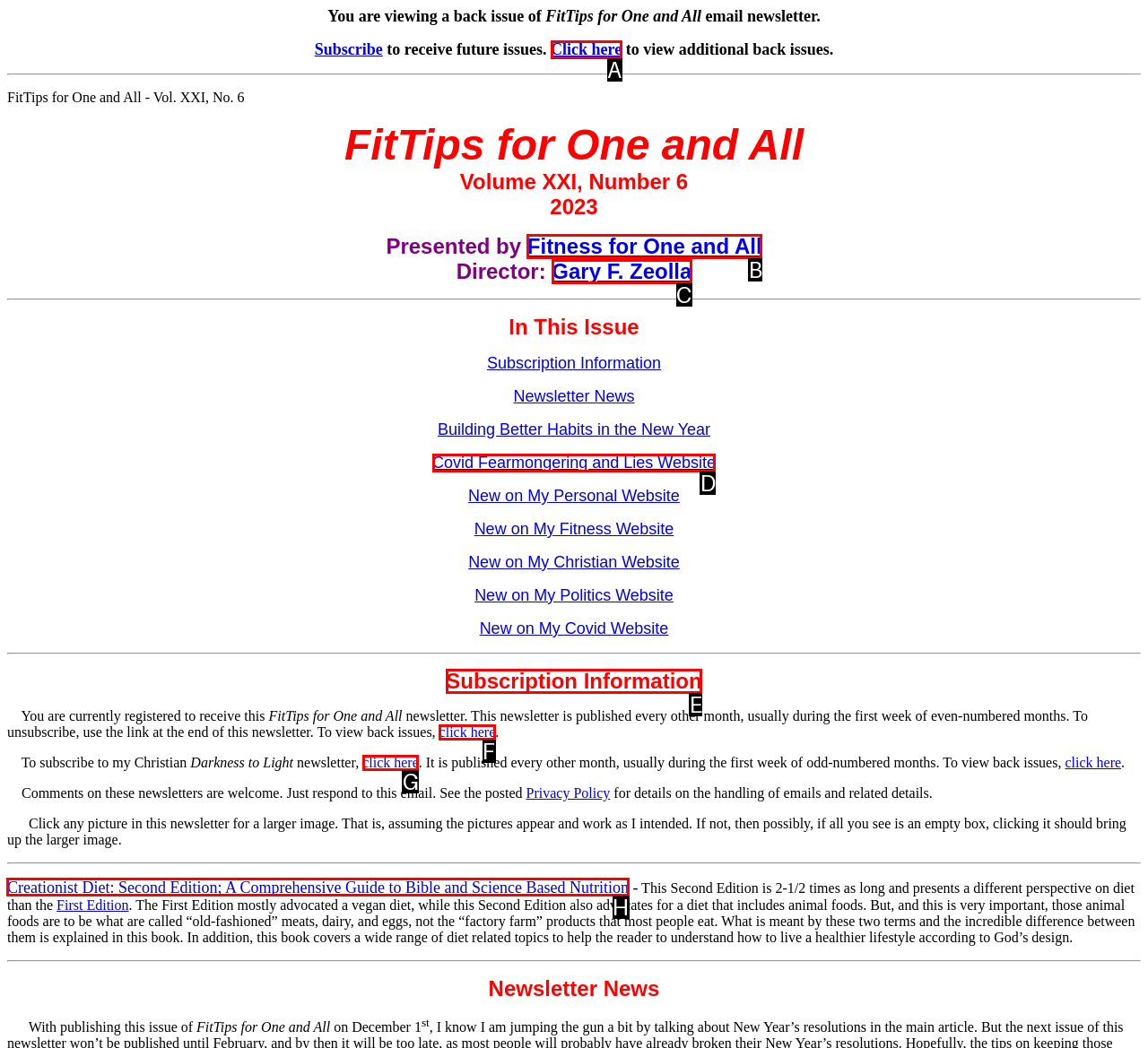Which letter corresponds to the correct option to complete the task: Click to view the Creationist Diet book?
Answer with the letter of the chosen UI element.

H